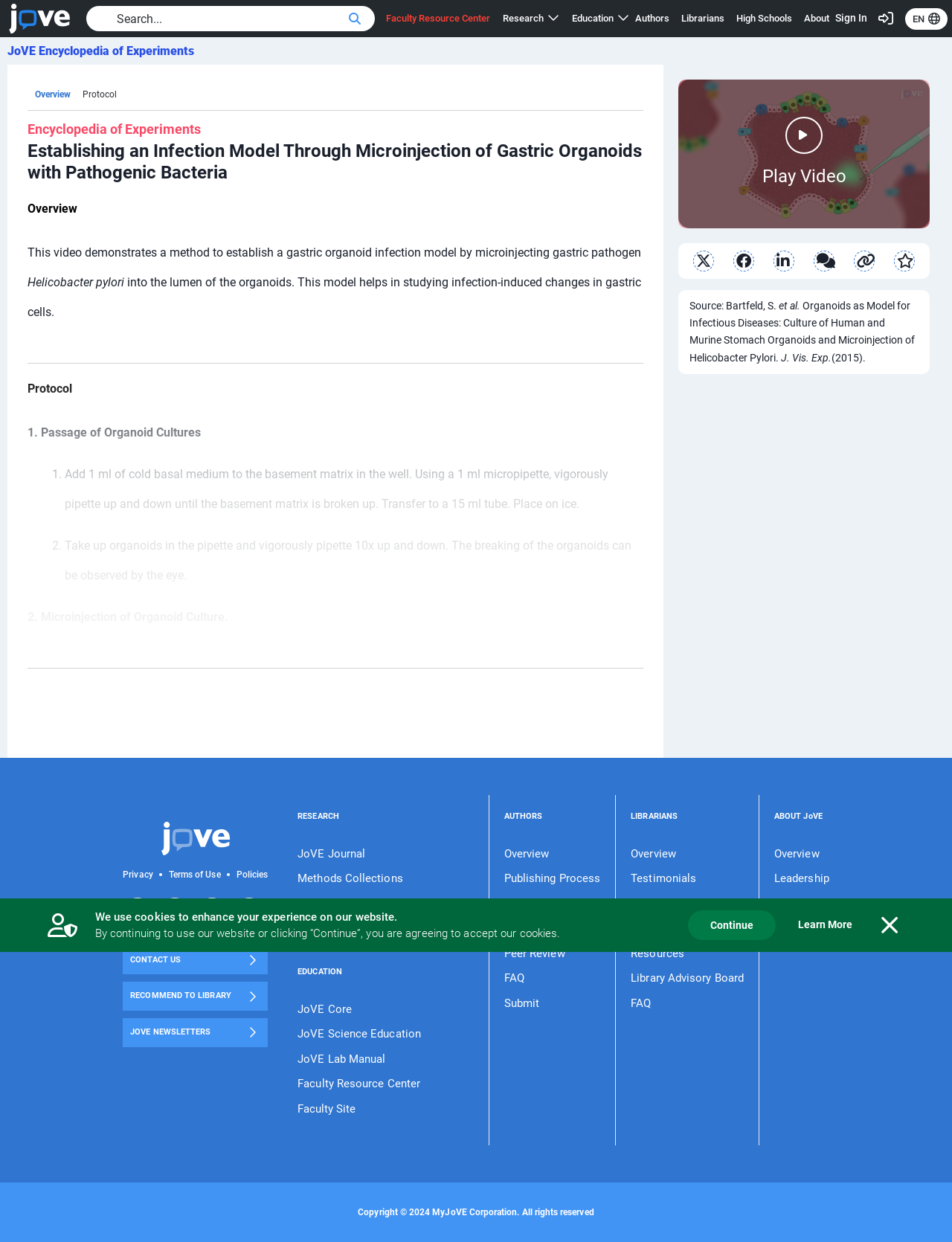Provide the bounding box coordinates of the UI element that matches the description: "Publication".

None